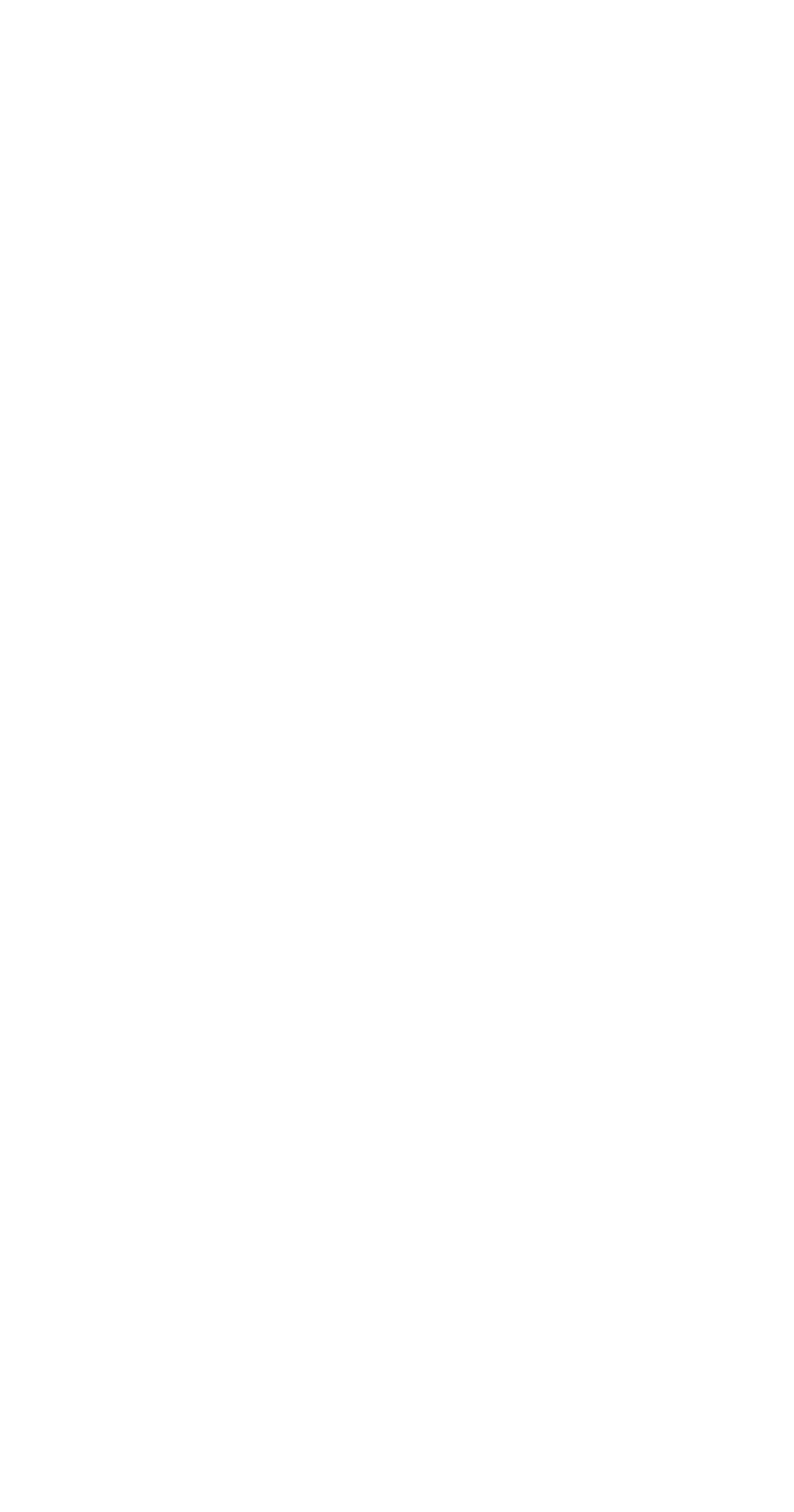Find the bounding box coordinates of the area that needs to be clicked in order to achieve the following instruction: "Follow Twitter". The coordinates should be specified as four float numbers between 0 and 1, i.e., [left, top, right, bottom].

[0.051, 0.599, 0.179, 0.666]